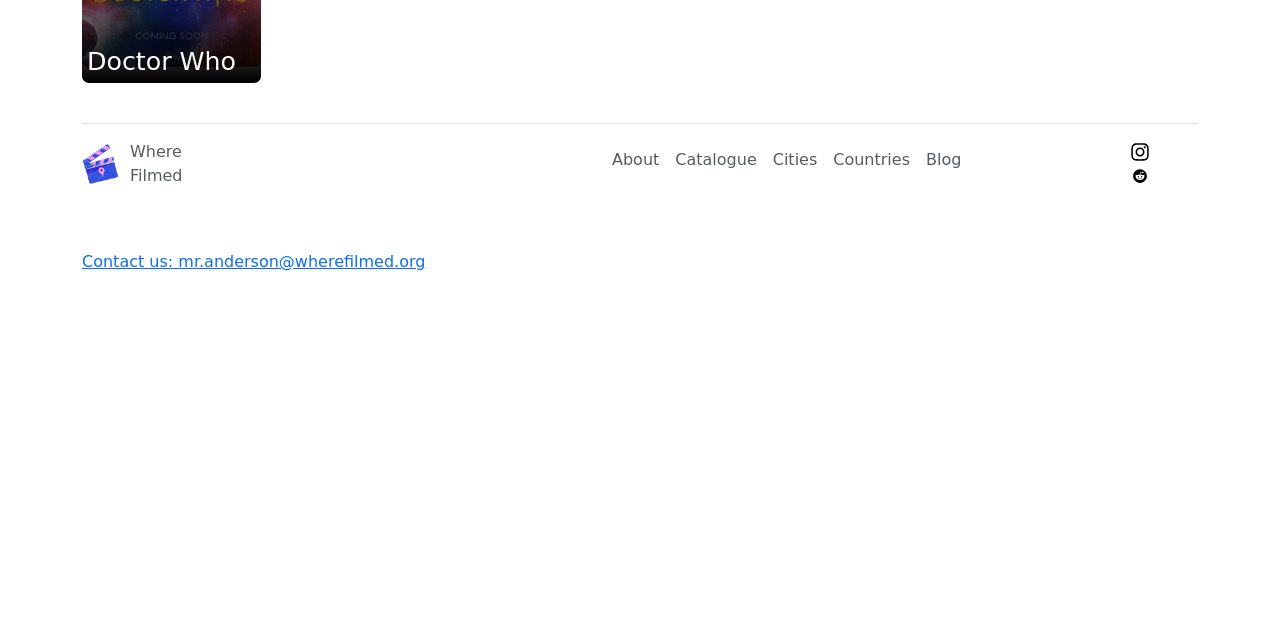Given the description of the UI element: "Facebook", predict the bounding box coordinates in the form of [left, top, right, bottom], with each value being a float between 0 and 1.

None